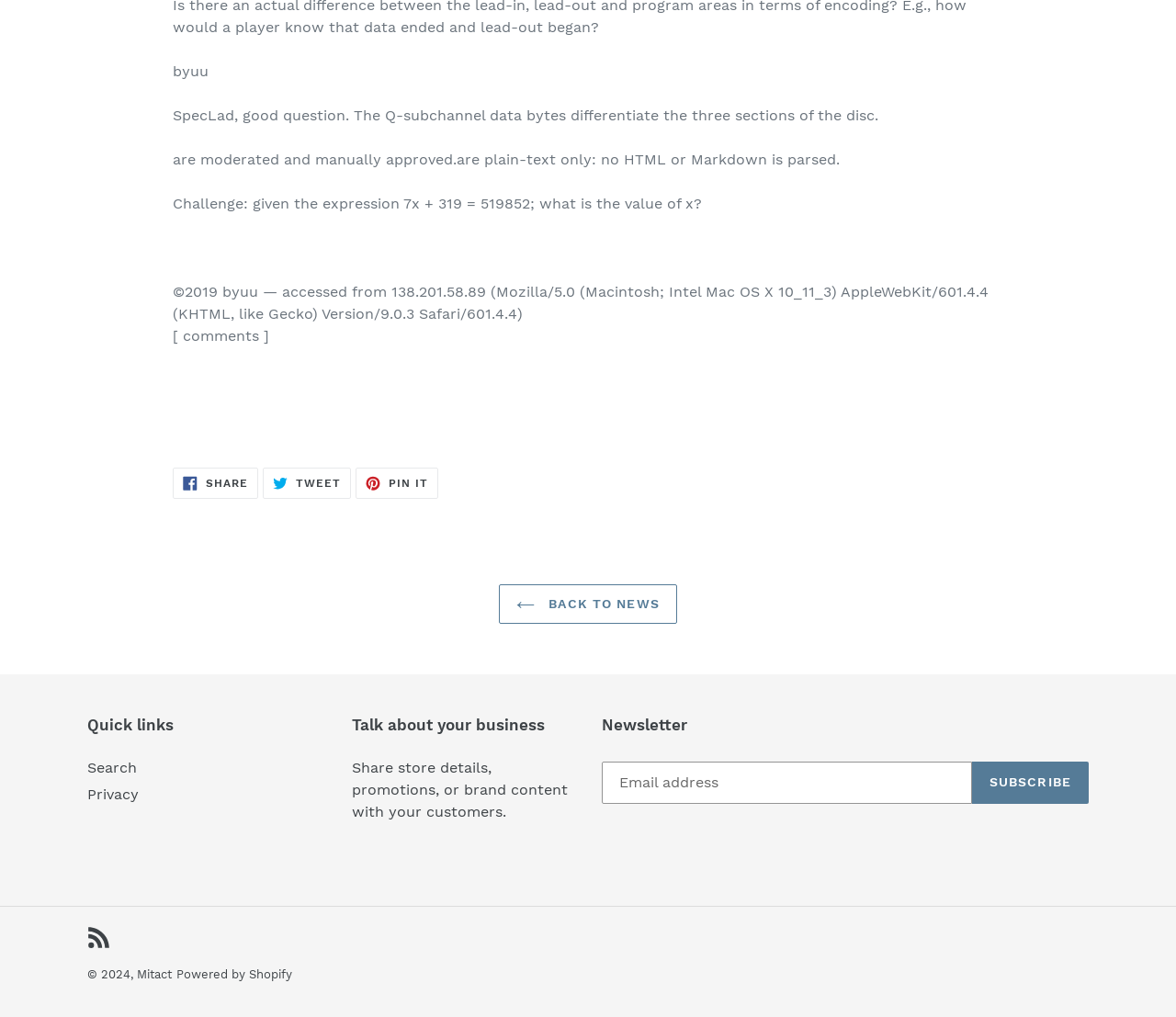Provide a brief response to the question below using one word or phrase:
What is the name of the author?

byuu